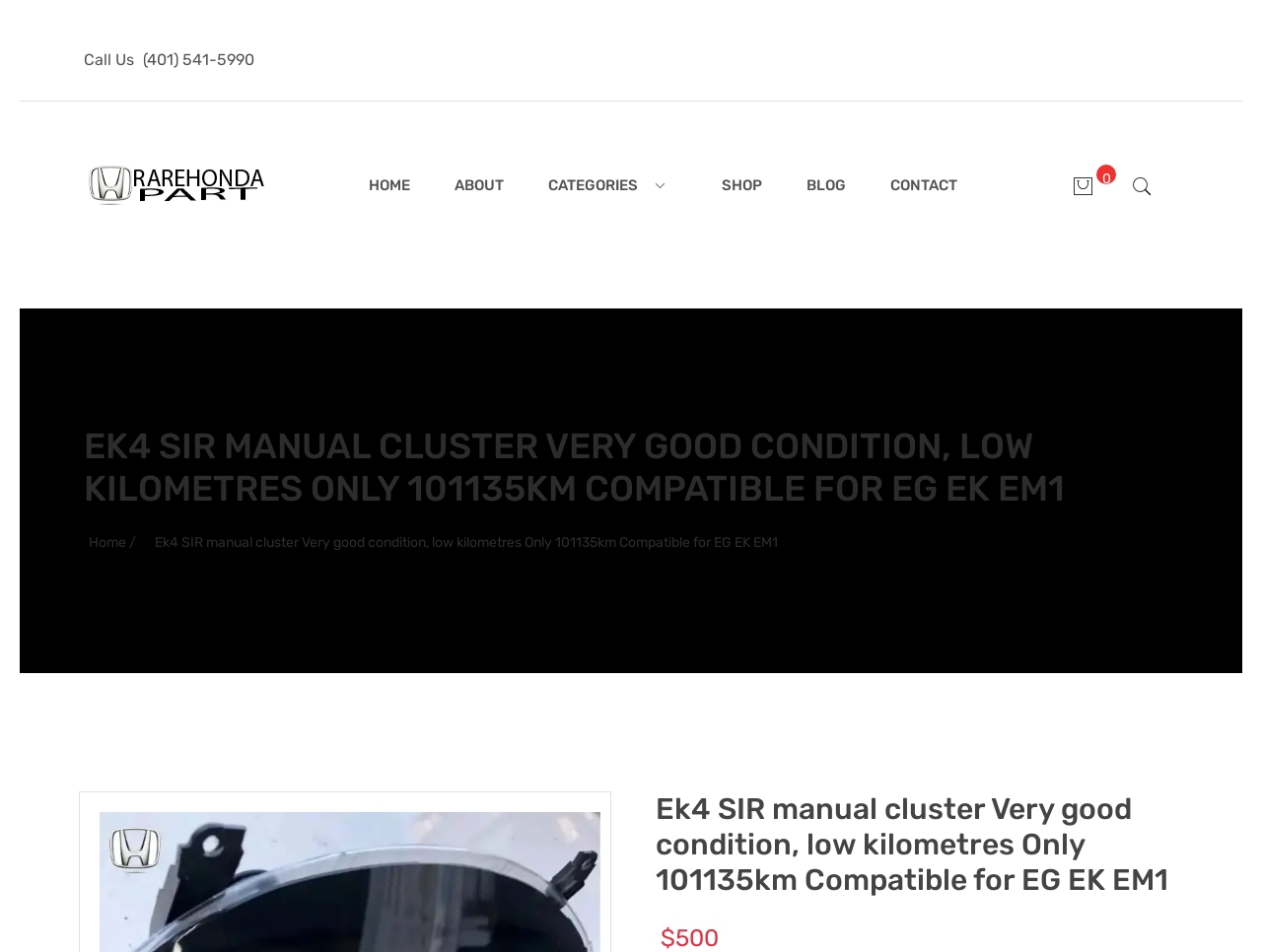Determine the coordinates of the bounding box for the clickable area needed to execute this instruction: "Call the phone number".

[0.109, 0.048, 0.205, 0.078]